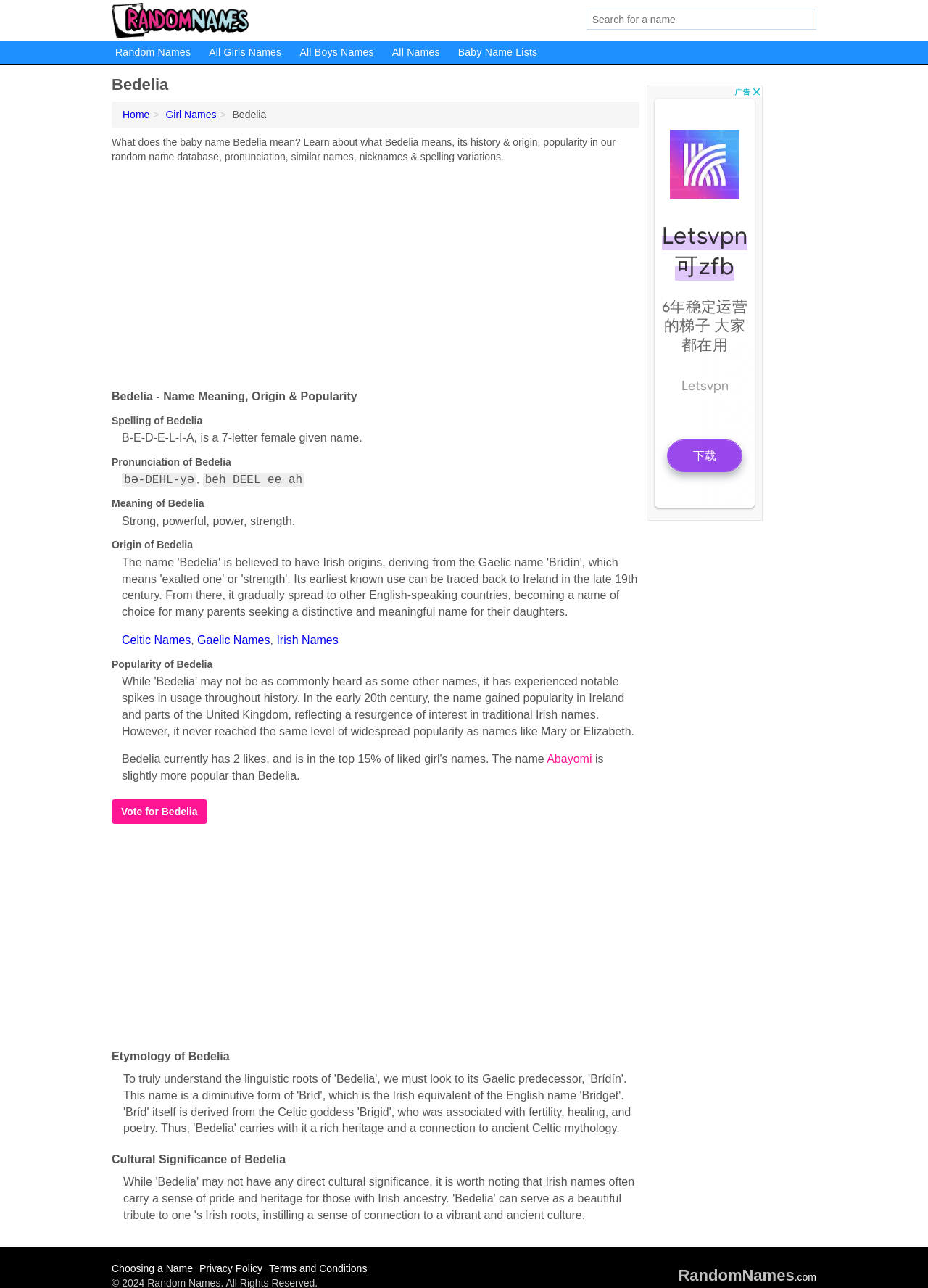Please identify the coordinates of the bounding box that should be clicked to fulfill this instruction: "Explore Celtic Names".

[0.131, 0.492, 0.206, 0.502]